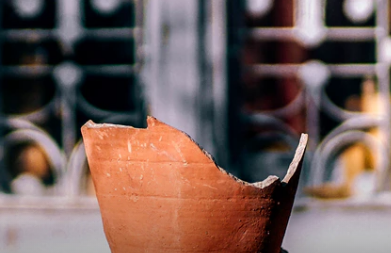Write a descriptive caption for the image, covering all notable aspects.

An evocative image of a broken clay pot, with the jagged edge prominently featured, symbolizes vulnerability and imperfection. The warm hues of the terracotta suggest a rich history, while the blurred background hints at a window with intricate ironwork, evoking a sense of depth and intrigue. This imagery resonates with themes of being chosen despite flaws, as discussed in the accompanying text about God's selection of the broken and humble over the shiny and perfect. The pot represents the struggle of feeling overlooked yet valued, capturing the essence of hope and redemption in the face of adversity.